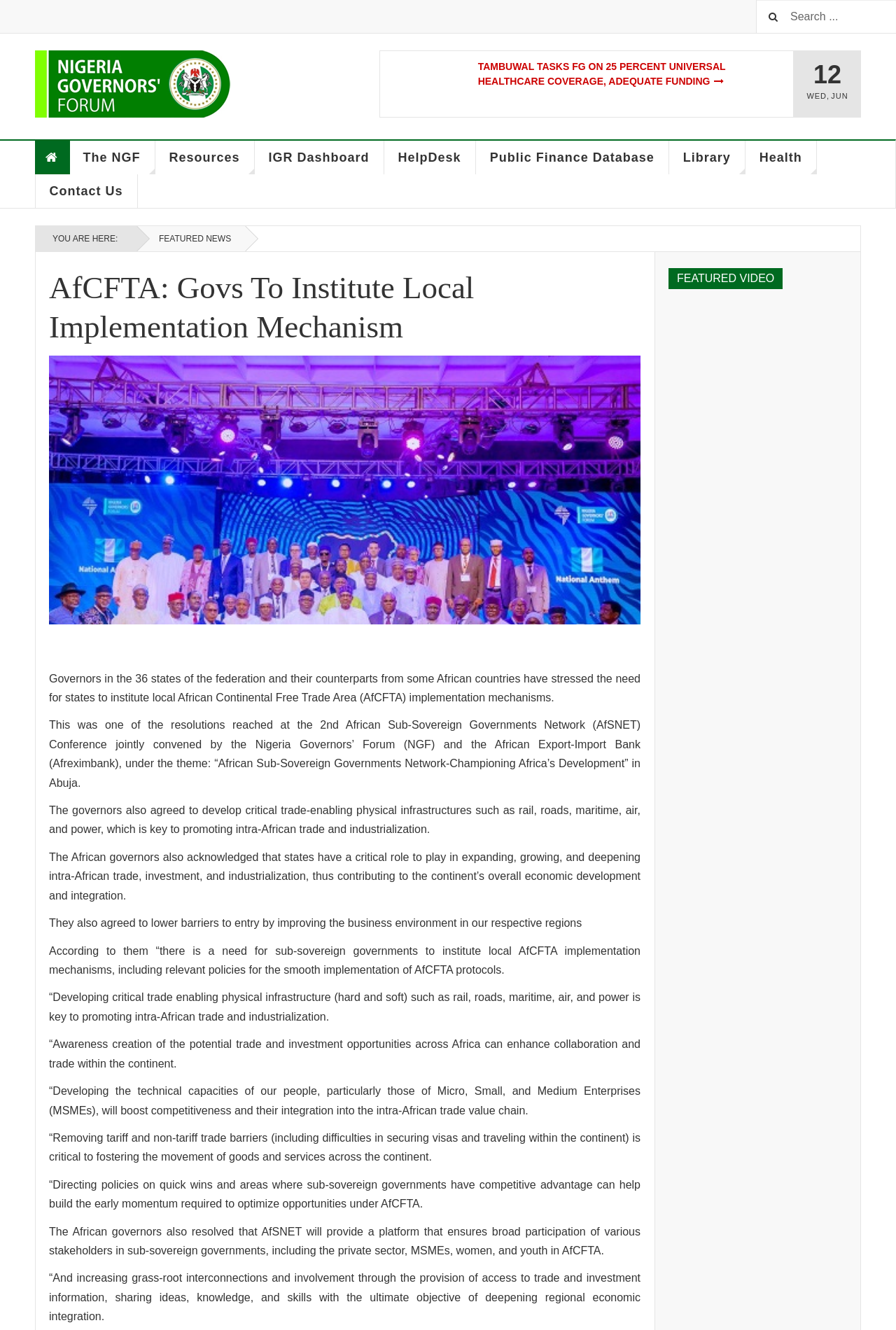Extract the bounding box coordinates for the UI element described as: "Public Finance Database".

[0.531, 0.106, 0.747, 0.131]